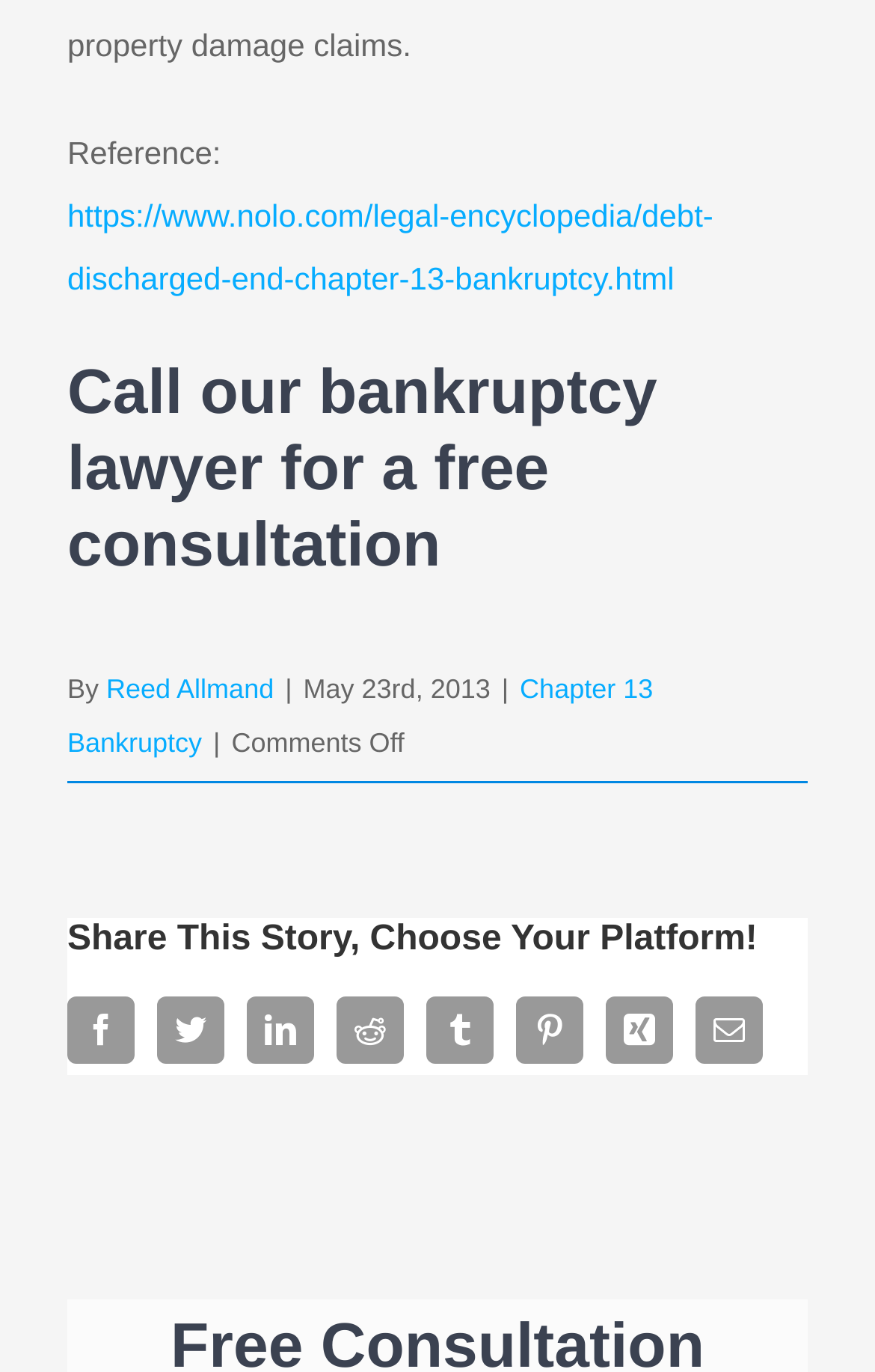Respond to the following question using a concise word or phrase: 
What is the purpose of the webpage?

To provide information about bankruptcy